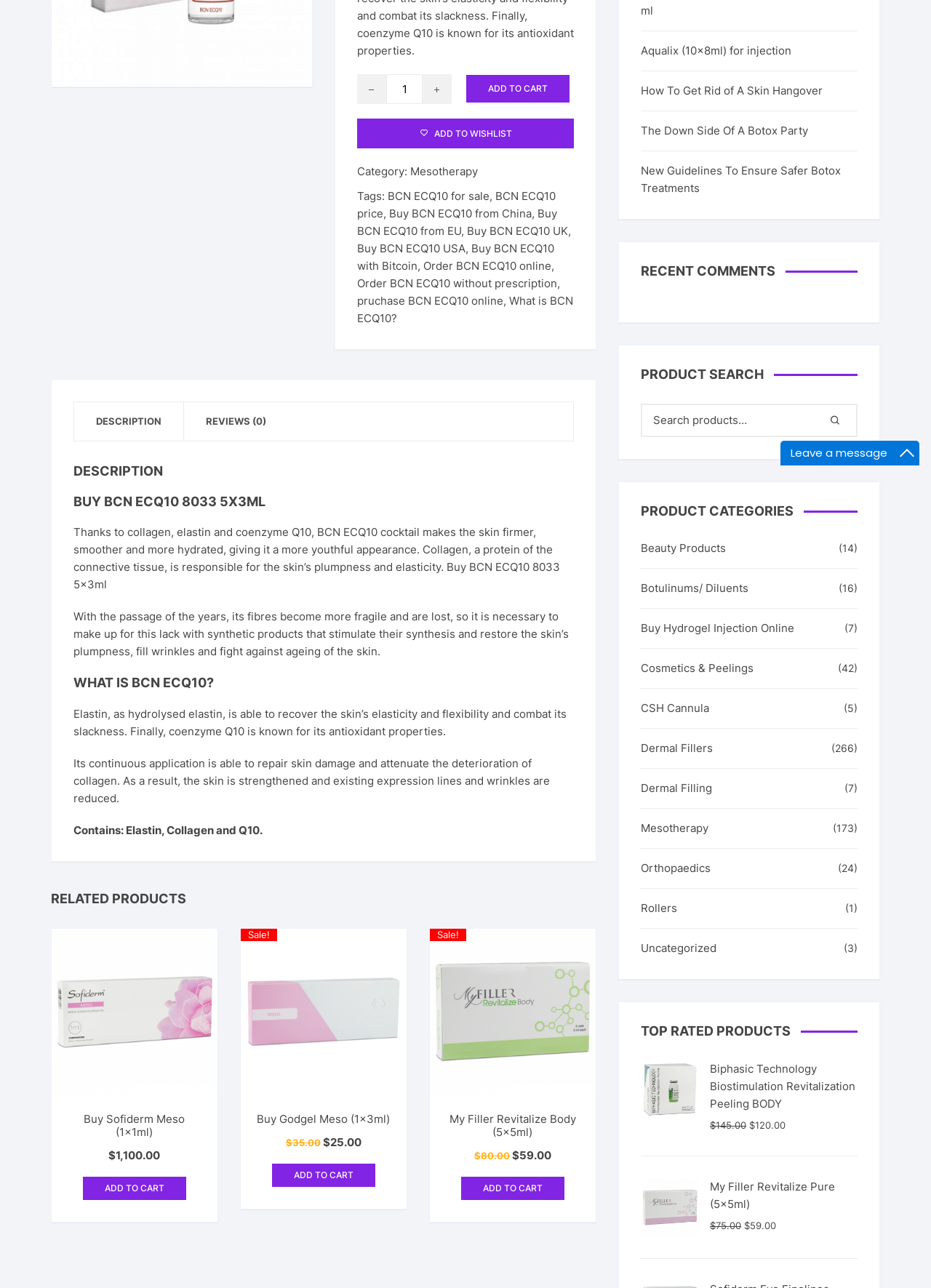Using the element description: "My Filler Revitalize Pure (5x5ml)", determine the bounding box coordinates. The coordinates should be in the format [left, top, right, bottom], with values between 0 and 1.

[0.688, 0.915, 0.921, 0.942]